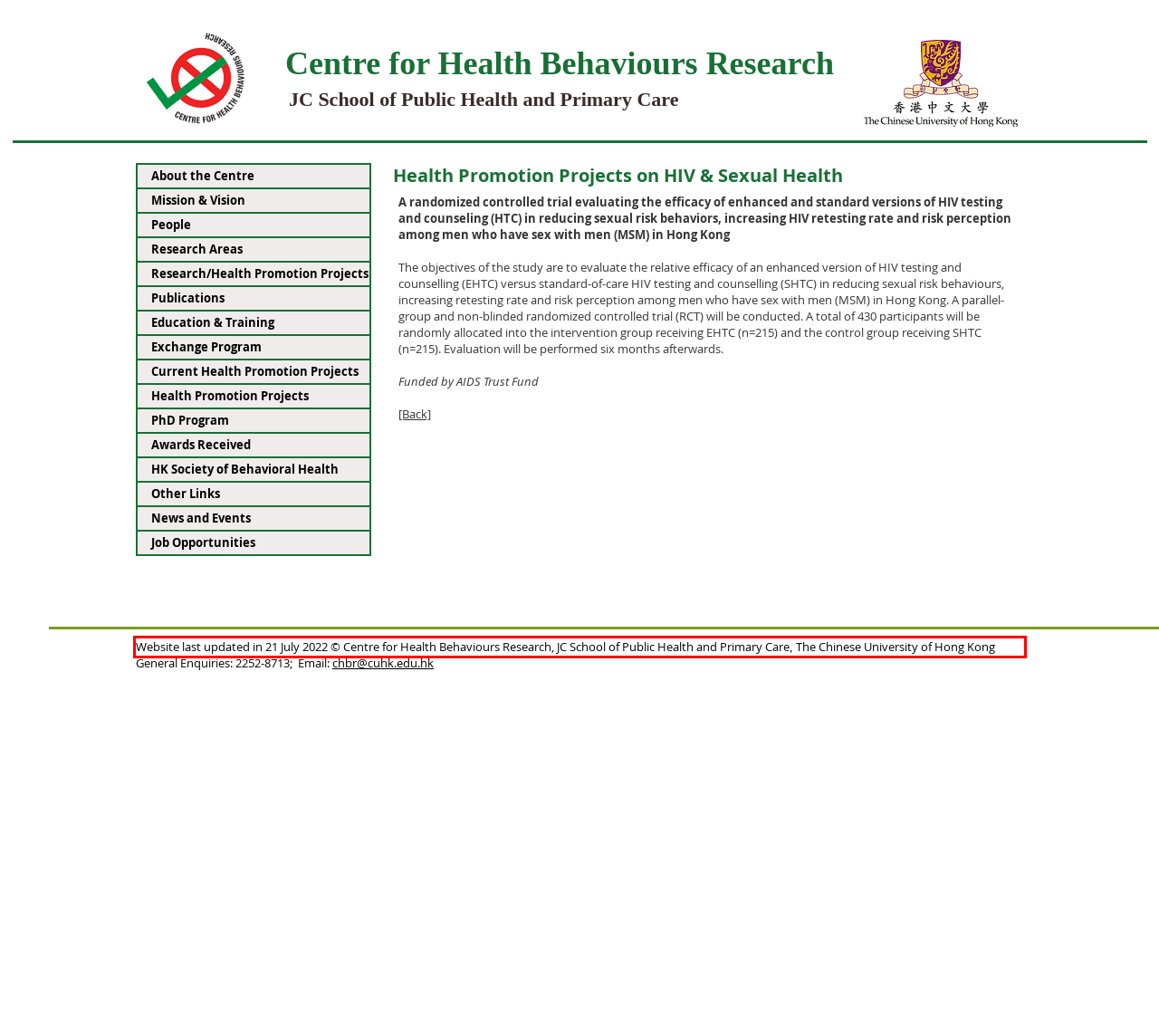Please recognize and transcribe the text located inside the red bounding box in the webpage image.

Website last updated in 21 July 2022 © Centre for Health Behaviours Research, JC School of Public Health and Primary Care, The Chinese University of Hong Kong